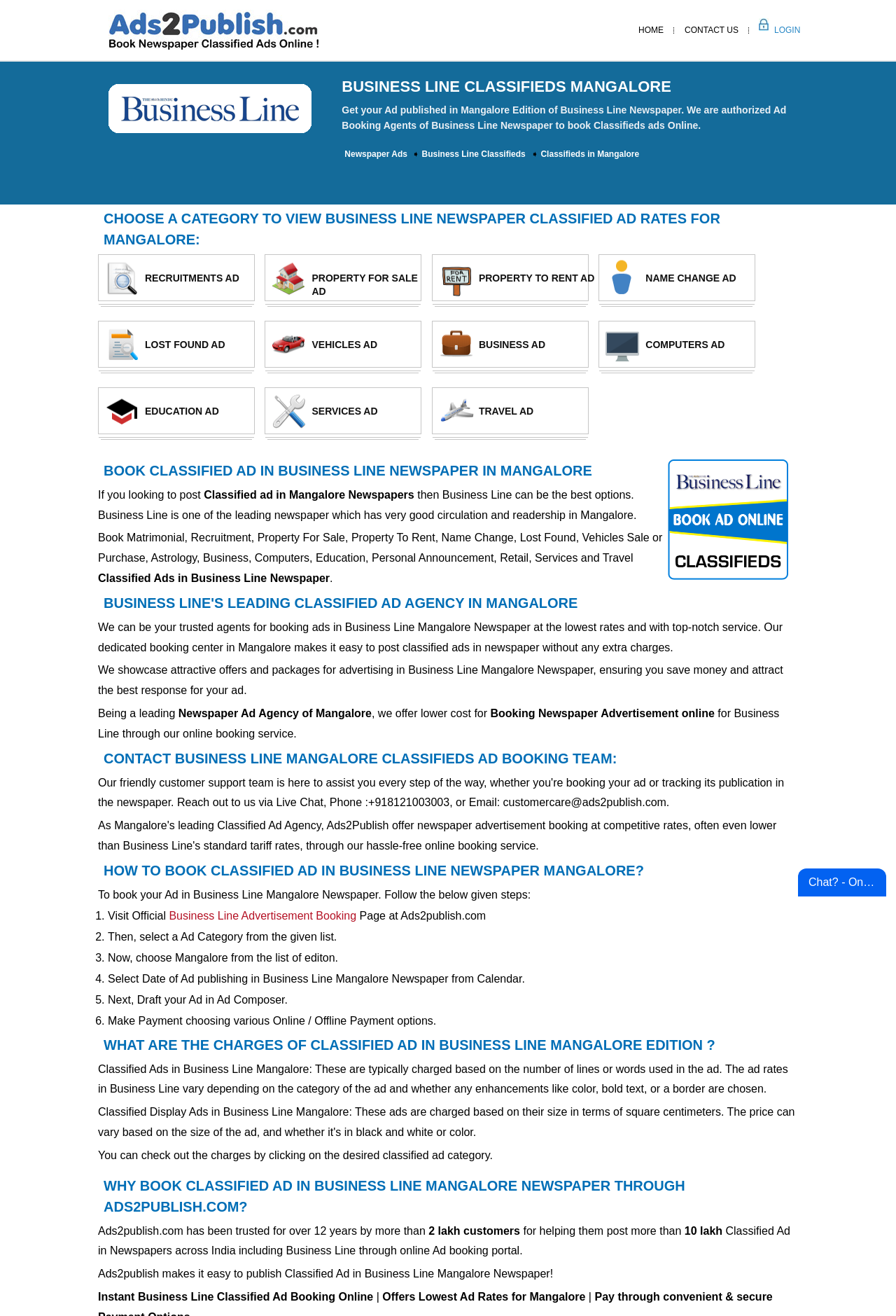Find the bounding box of the UI element described as follows: "Home".

[0.713, 0.018, 0.741, 0.028]